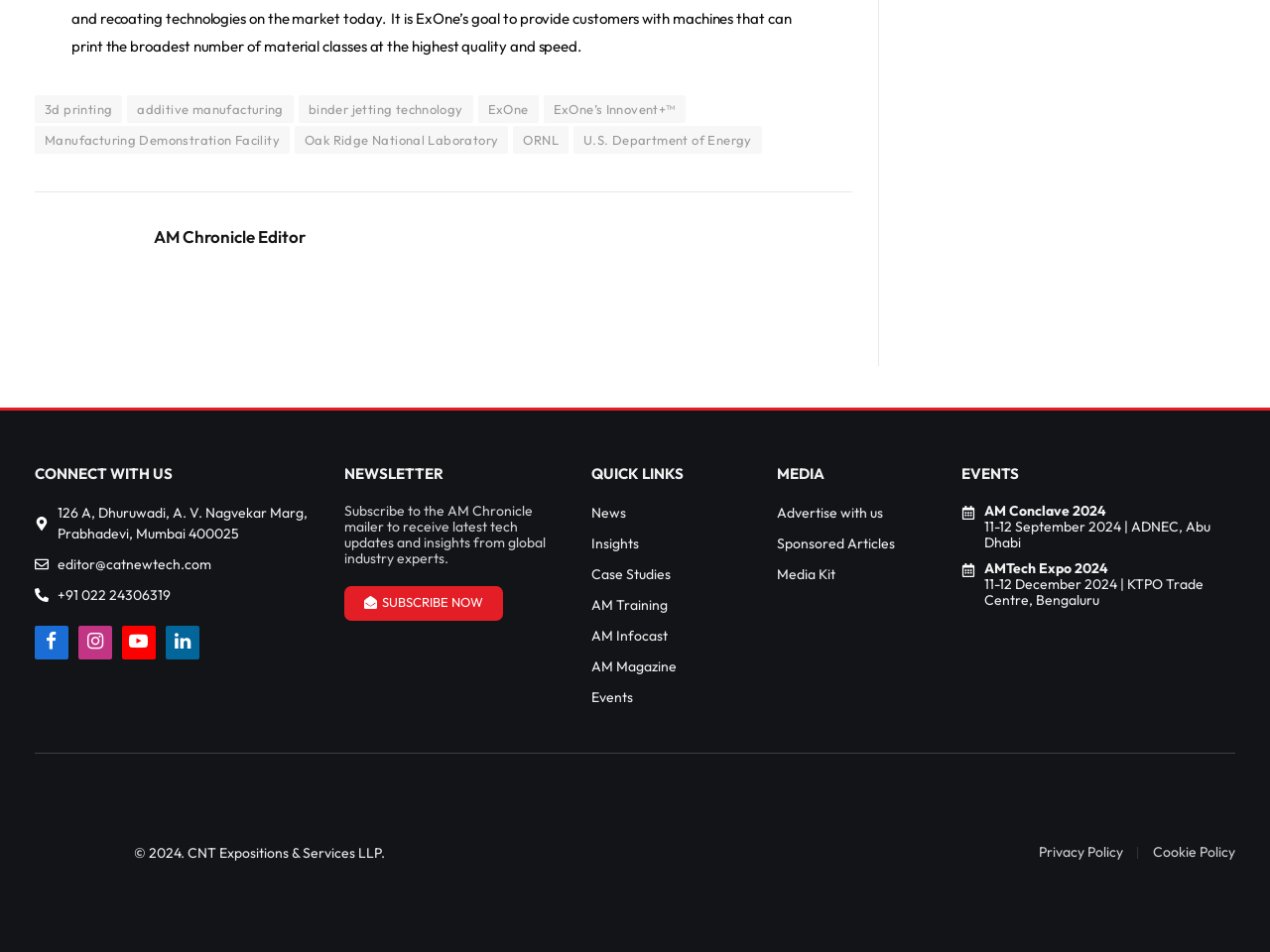Locate the bounding box of the UI element based on this description: "LinkedIn". Provide four float numbers between 0 and 1 as [left, top, right, bottom].

[0.13, 0.657, 0.157, 0.692]